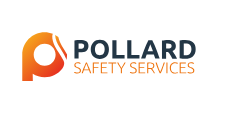Produce a meticulous caption for the image.

The image features the logo of Pollard Safety Services, an organization focused on promoting safety practices. The logo is characterized by a circular orange and red graphic, symbolizing caution and warmth, alongside the bold, dark blue text of "POLLARD" above "SAFETY SERVICES" in a lighter hue. This logo serves as a visual representation of the company's commitment to providing essential safety information and services, particularly relevant during outdoor activities like barbecuing, as indicated by the context of their campaign titled "Staying BBQ Safe at Home."